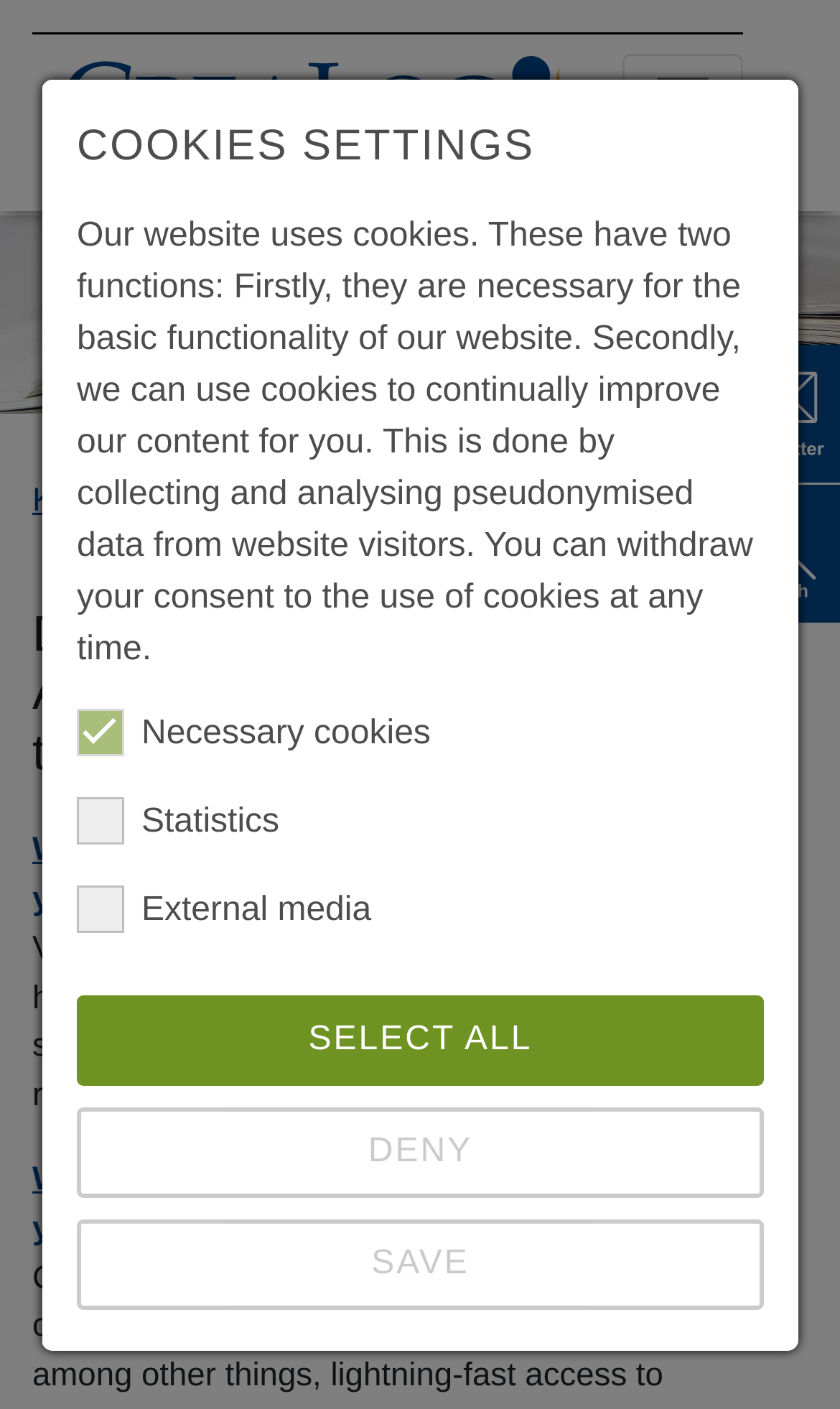Highlight the bounding box coordinates of the element you need to click to perform the following instruction: "Show details of cookies settings."

[0.091, 0.968, 0.909, 0.995]